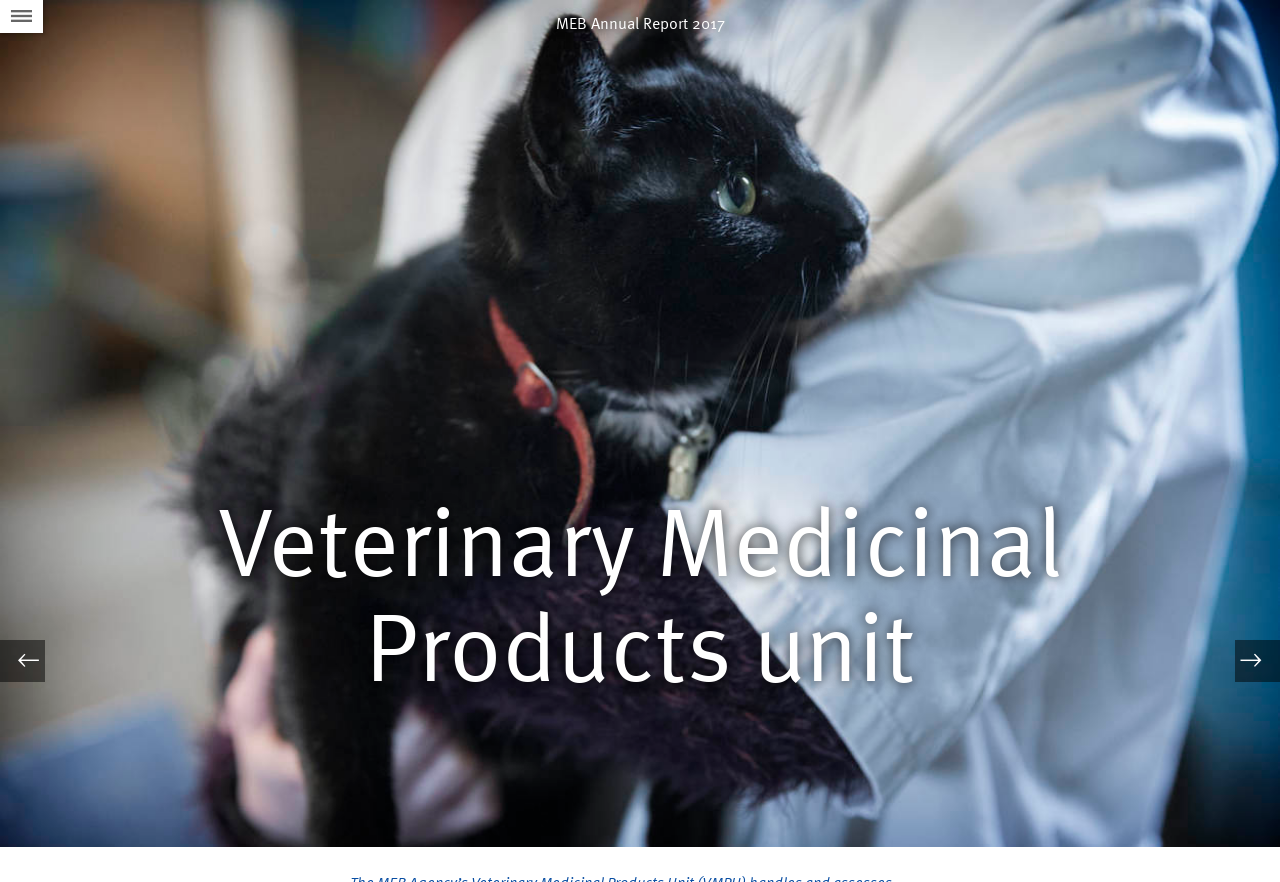Locate the headline of the webpage and generate its content.

Veterinary Medicinal Products unit